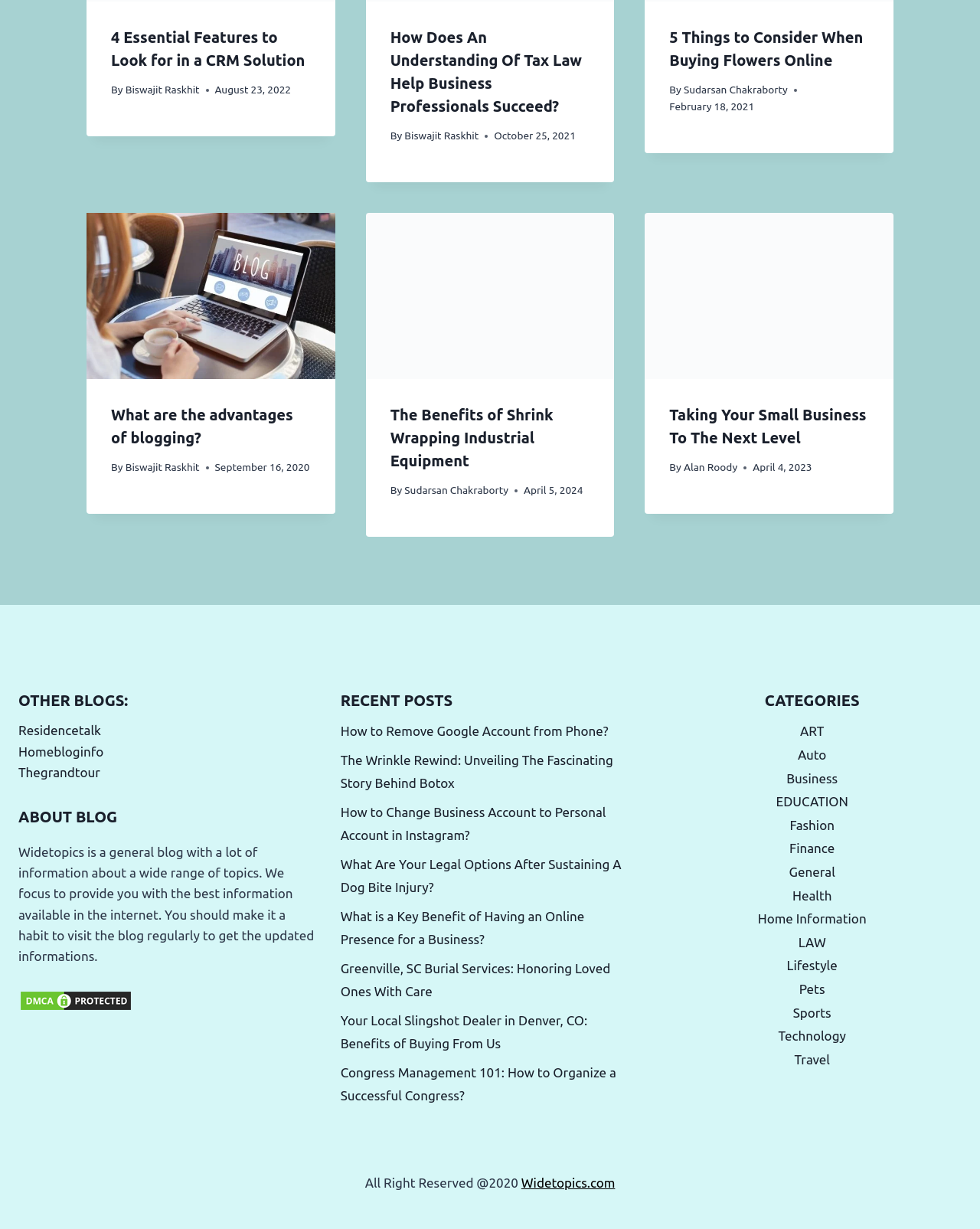Determine the bounding box coordinates of the clickable region to follow the instruction: "Learn more about 'About Us'".

None